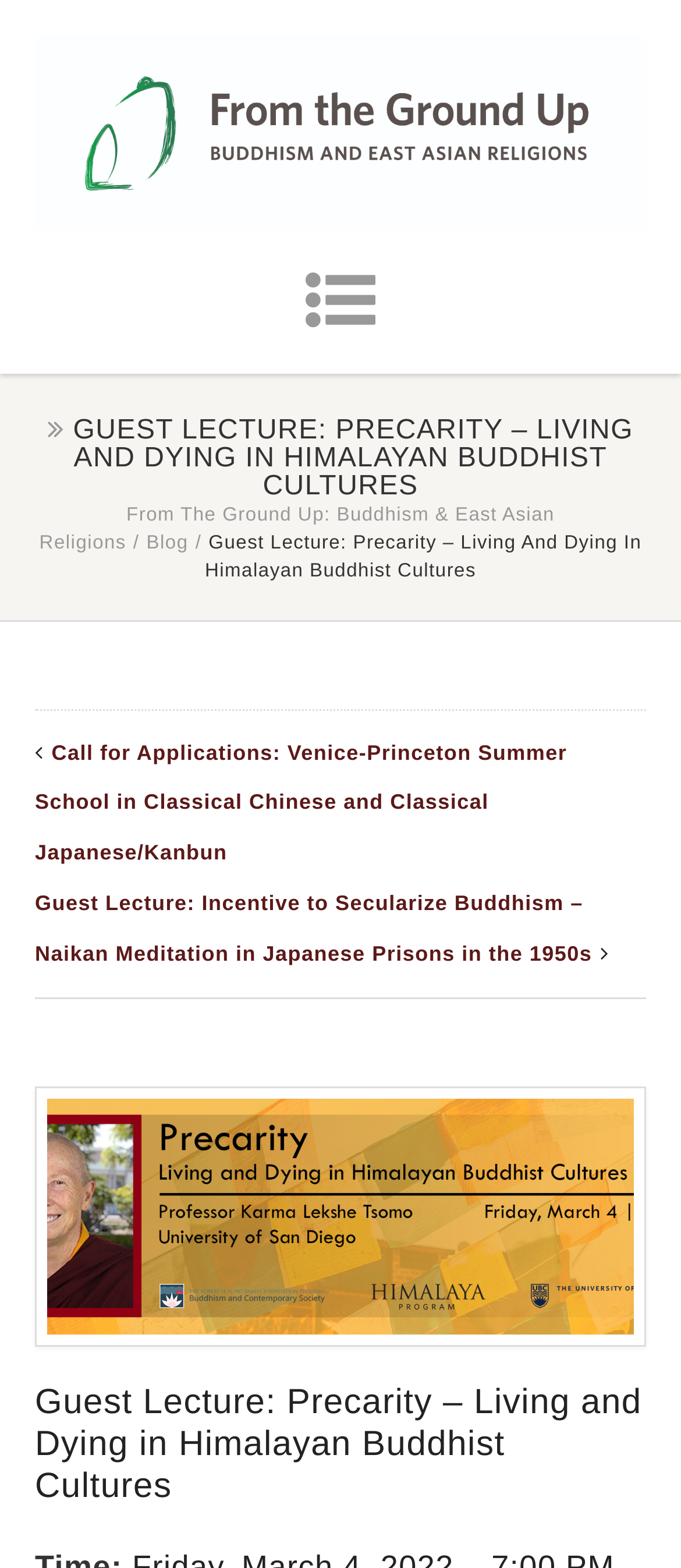What is the headline of the webpage?

GUEST LECTURE: PRECARITY – LIVING AND DYING IN HIMALAYAN BUDDHIST CULTURES